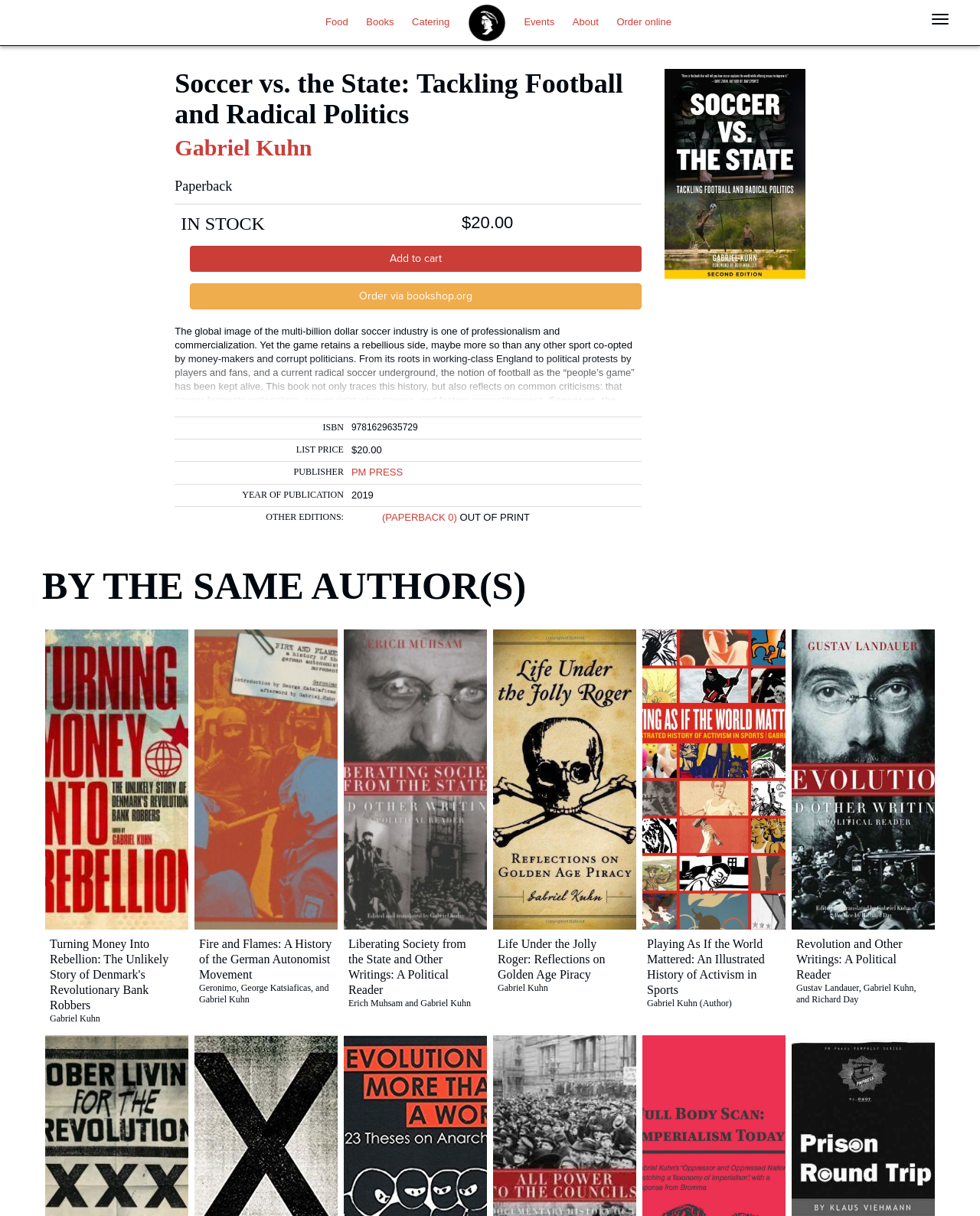Please indicate the bounding box coordinates for the clickable area to complete the following task: "Order via bookshop.org". The coordinates should be specified as four float numbers between 0 and 1, i.e., [left, top, right, bottom].

[0.194, 0.233, 0.655, 0.255]